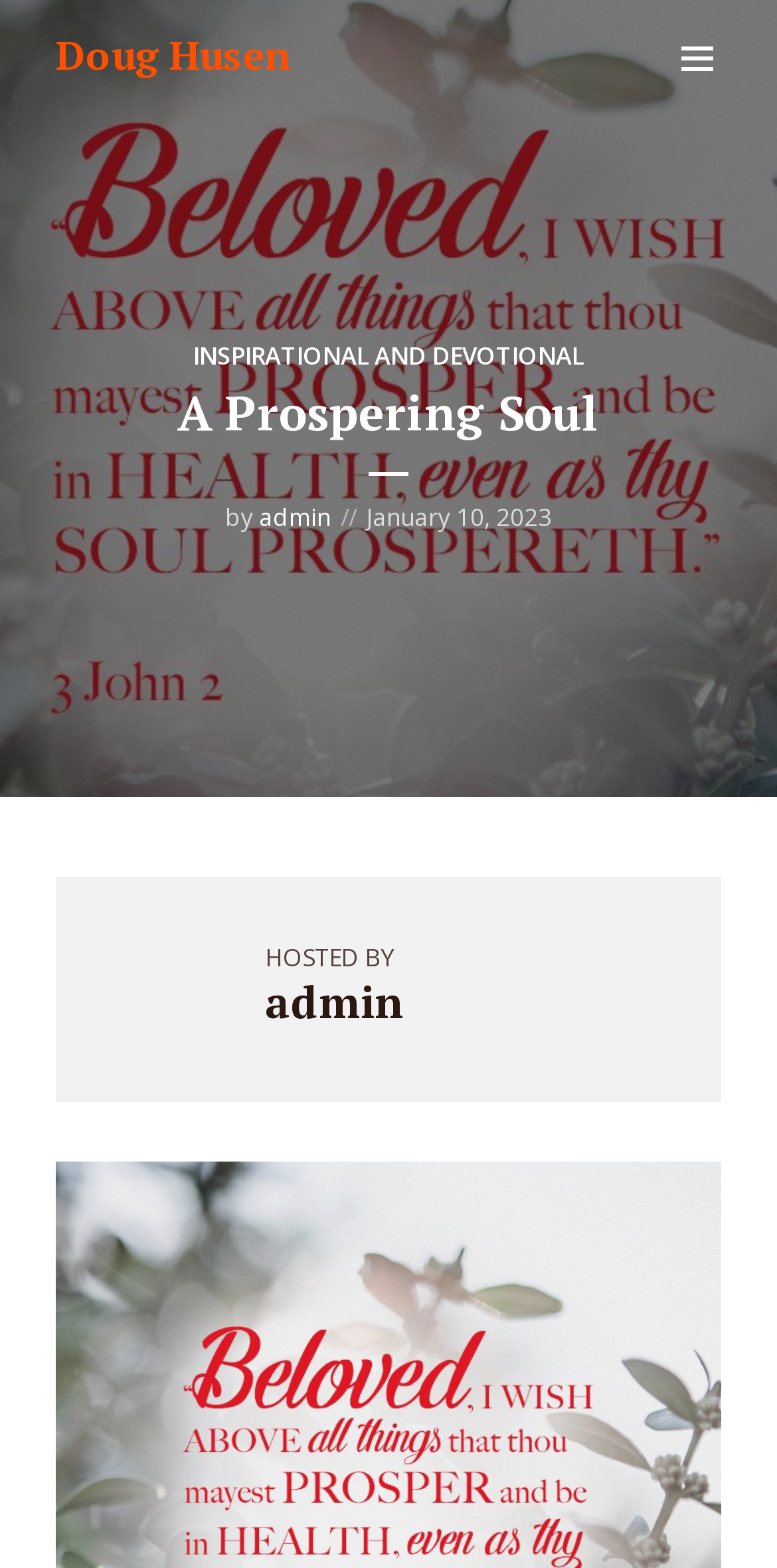Using the description: "admin", determine the UI element's bounding box coordinates. Ensure the coordinates are in the format of four float numbers between 0 and 1, i.e., [left, top, right, bottom].

[0.333, 0.319, 0.426, 0.341]